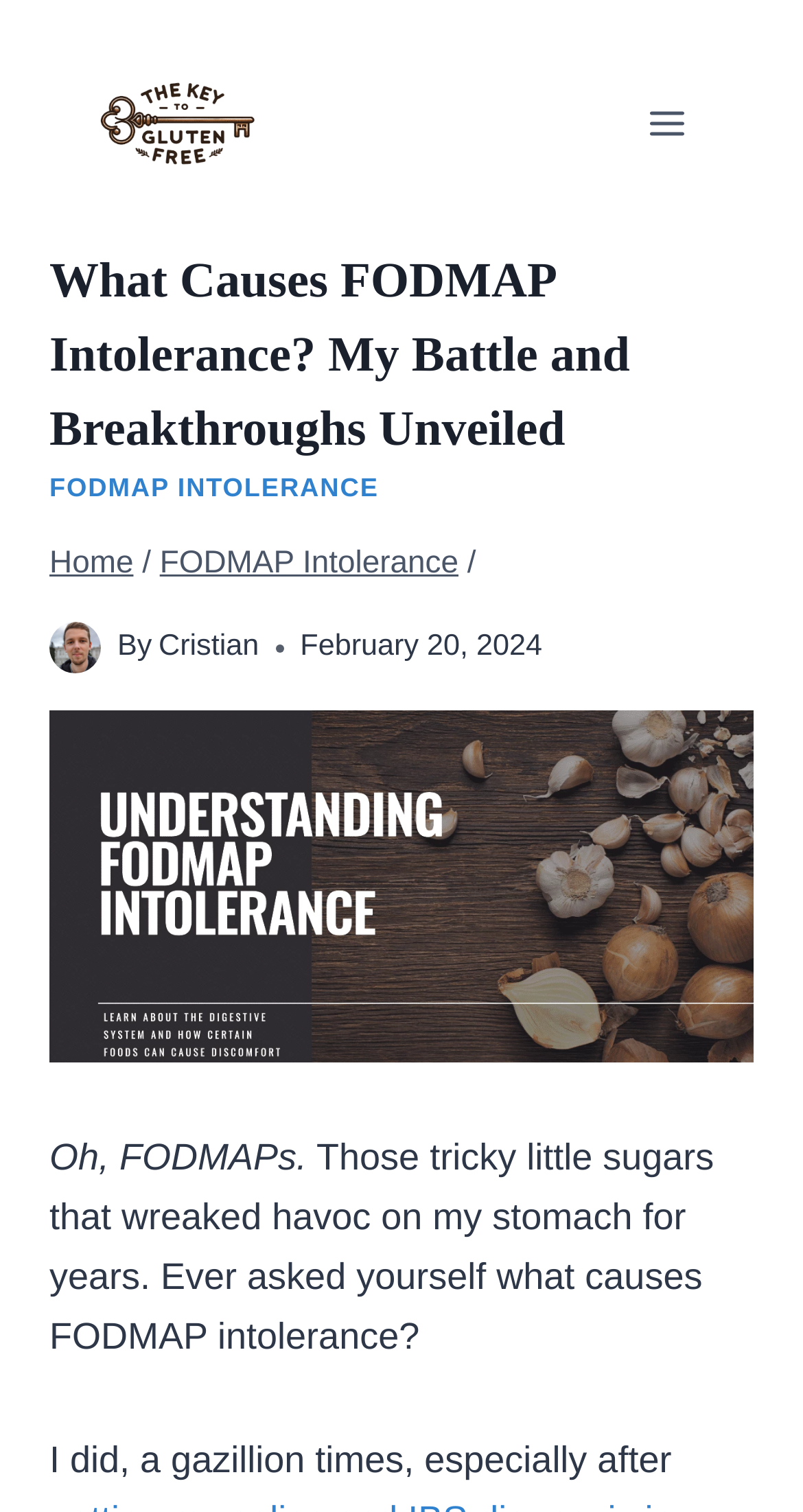Find and extract the text of the primary heading on the webpage.

What Causes FODMAP Intolerance? My Battle and Breakthroughs Unveiled